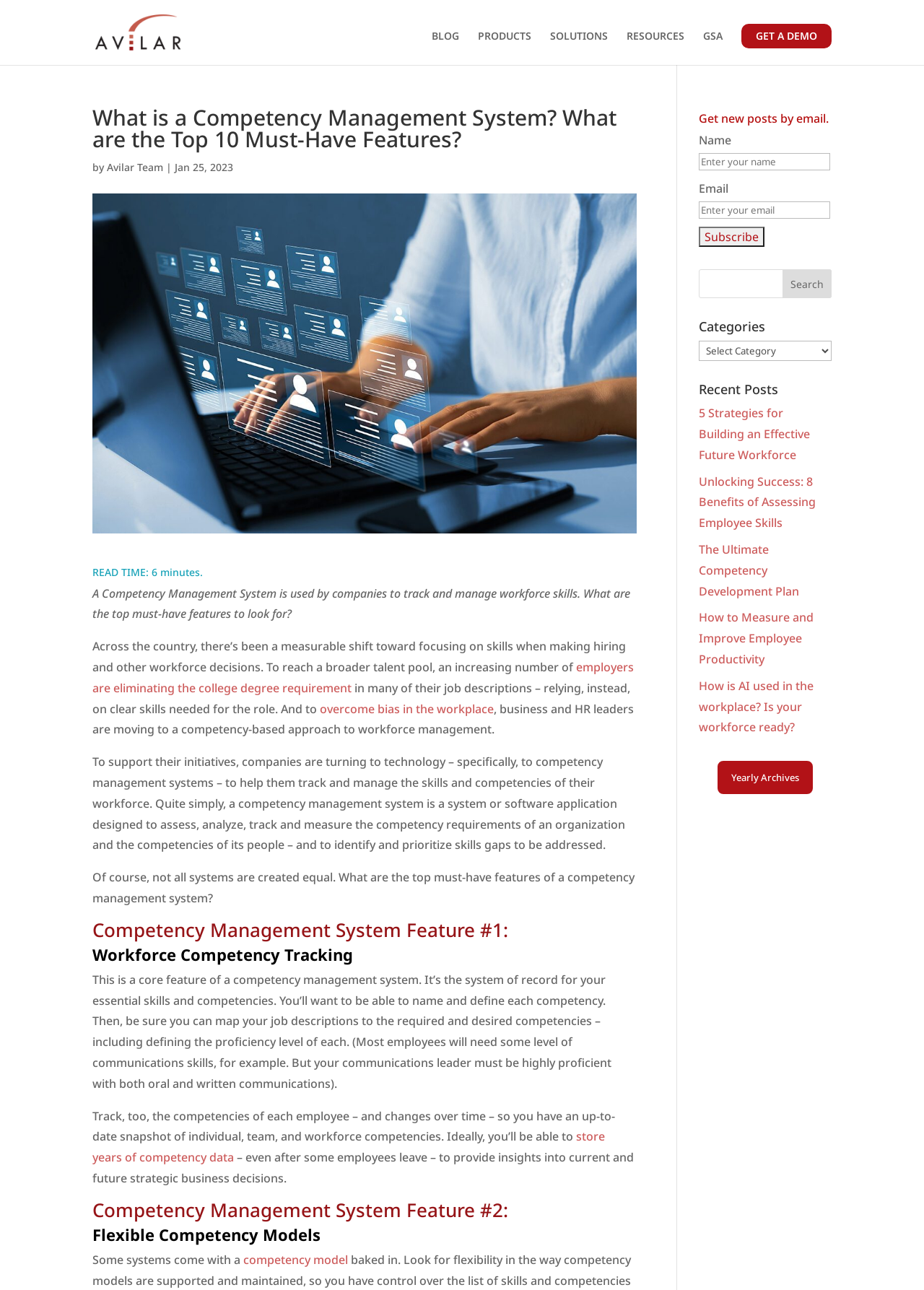Find the bounding box coordinates for the HTML element described as: "Yearly Archives". The coordinates should consist of four float values between 0 and 1, i.e., [left, top, right, bottom].

[0.775, 0.589, 0.881, 0.617]